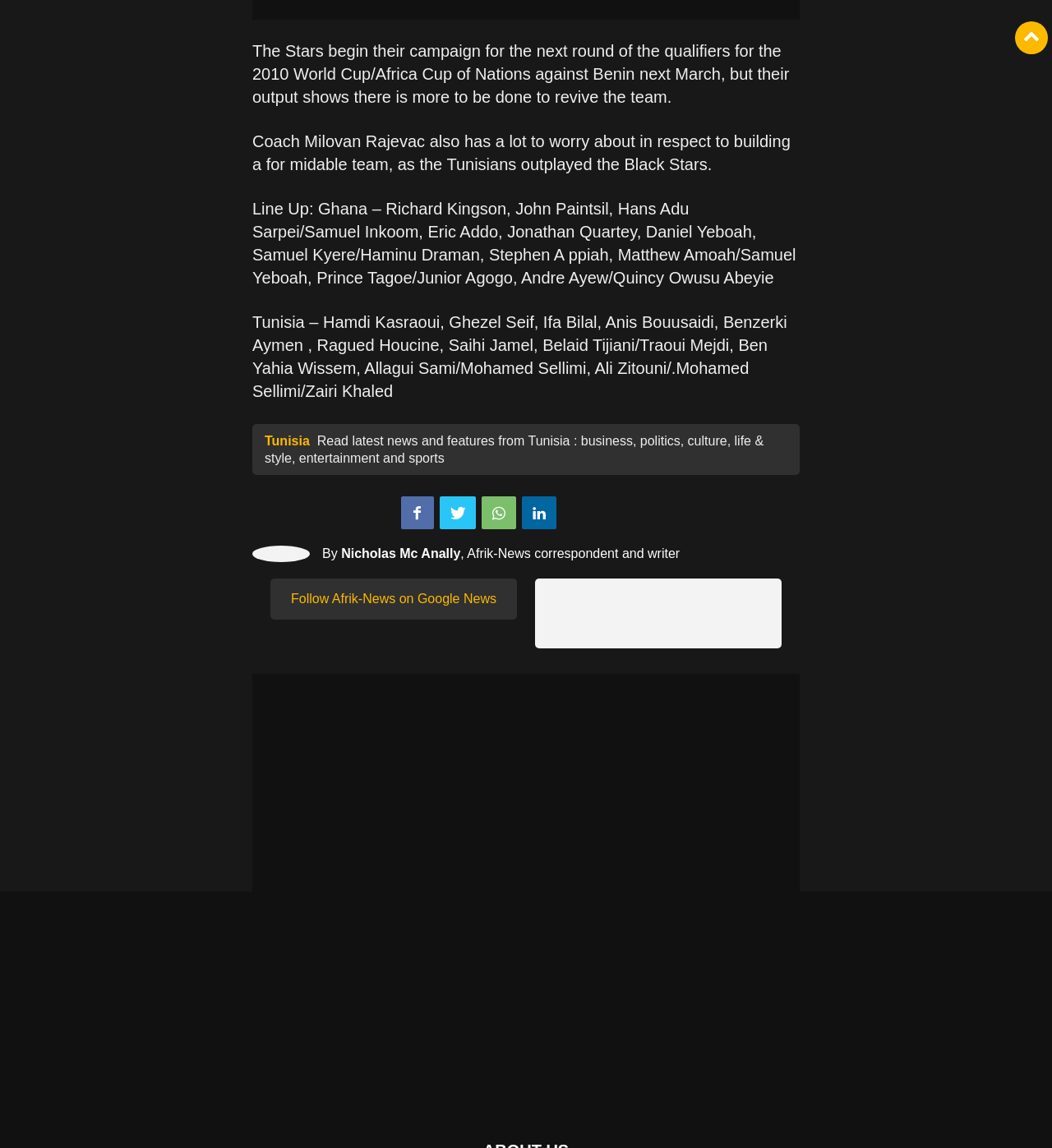Who is the author of the article?
Answer the question with a single word or phrase, referring to the image.

Nicholas Mc Anally